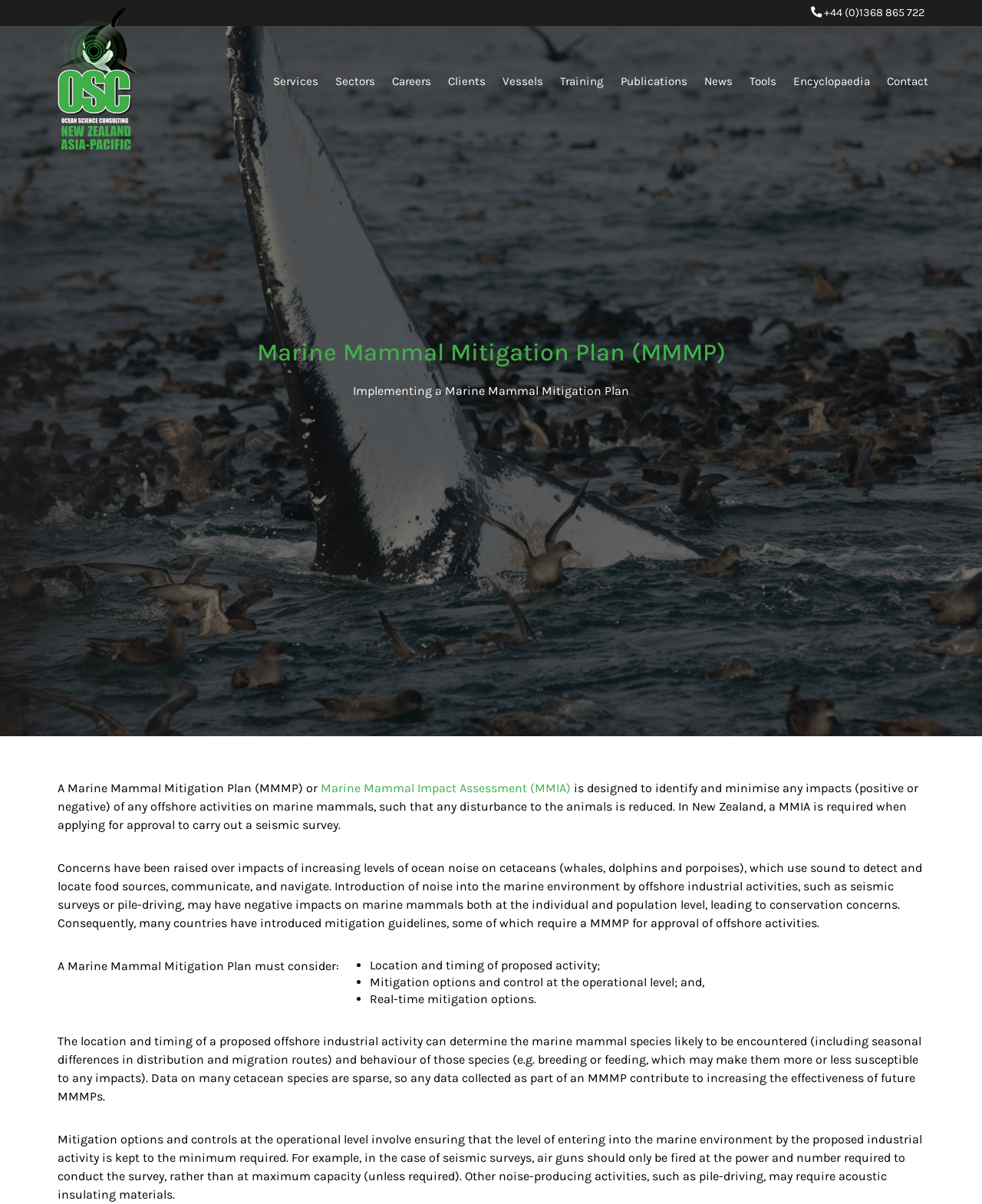What is the purpose of acoustic insulating materials in mitigation options?
Please answer the question with a detailed and comprehensive explanation.

I found the purpose of acoustic insulating materials in mitigation options by reading the text on the webpage, which explains that acoustic insulating materials may be required for noise-producing activities, such as pile-driving, to reduce the level of noise entering into the marine environment.